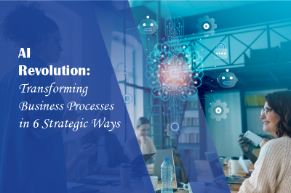What is symbolized by the digital icons and graphics in the background?
Offer a detailed and full explanation in response to the question.

The background of the image showcases a network of digital icons and graphics, which symbolize artificial intelligence and its application in business processes.